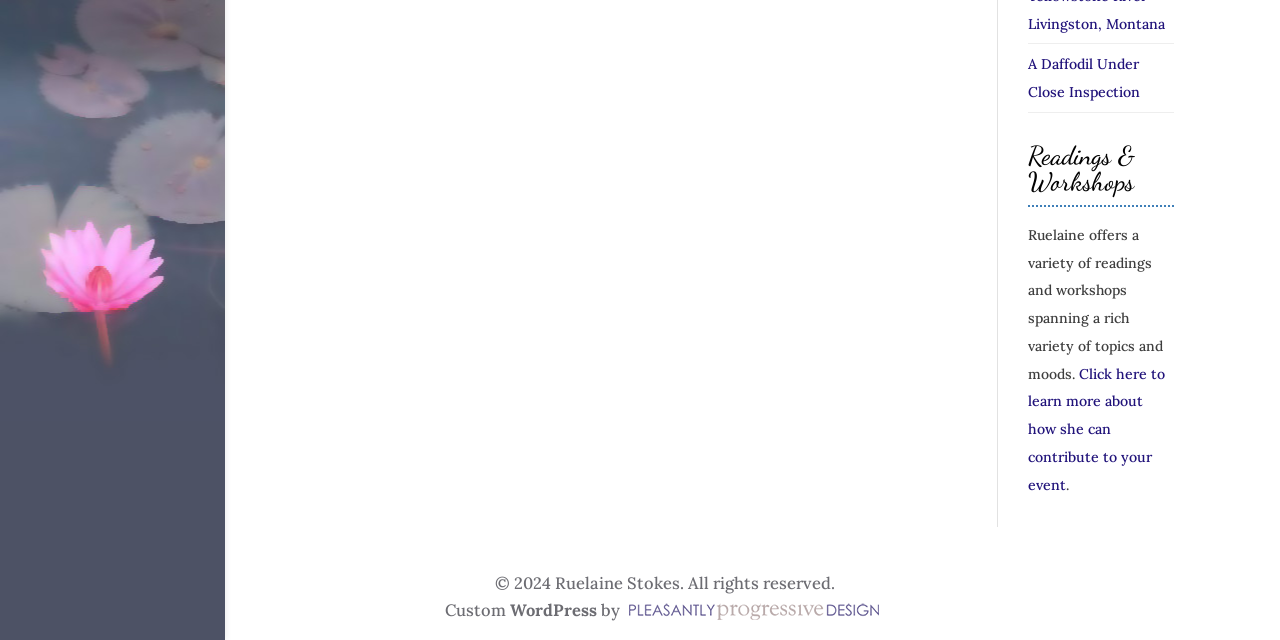Find the bounding box coordinates corresponding to the UI element with the description: "A Daffodil Under Close Inspection". The coordinates should be formatted as [left, top, right, bottom], with values as floats between 0 and 1.

[0.803, 0.087, 0.891, 0.158]